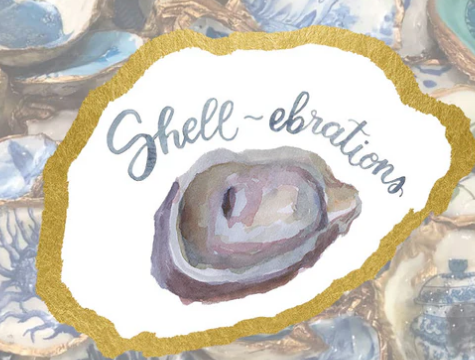Given the content of the image, can you provide a detailed answer to the question?
Is the backdrop of the image plain?

The backdrop of the image is composed of various decorative shells, which enhances the visual appeal and context of the collection, making it not plain.